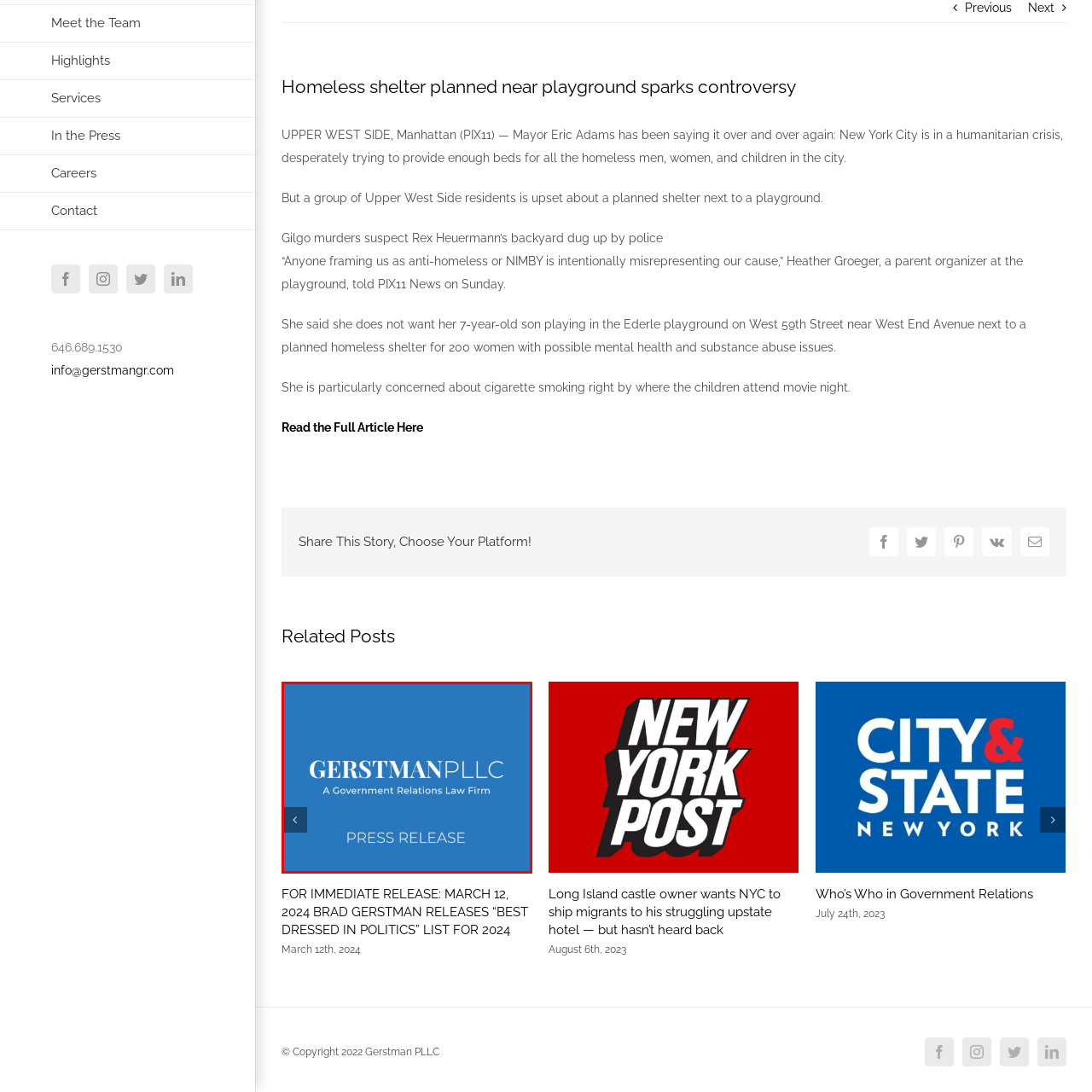Describe in detail the visual content enclosed by the red bounding box.

The image features the branding of Gerstman PLLC, a law firm specializing in government relations. Prominently displayed in bold, white lettering against a vibrant blue background is the firm's name, "GERSTMAN PLLC," accompanied by the tagline "A Government Relations Law Firm," highlighting their area of expertise. Below this, the phrase "PRESS RELEASE" is indicated, suggesting this image is part of a formal announcement or communication issued by the firm. The overall design is sleek and professional, reflecting the firm’s corporate identity and commitment to clarity in their communications.